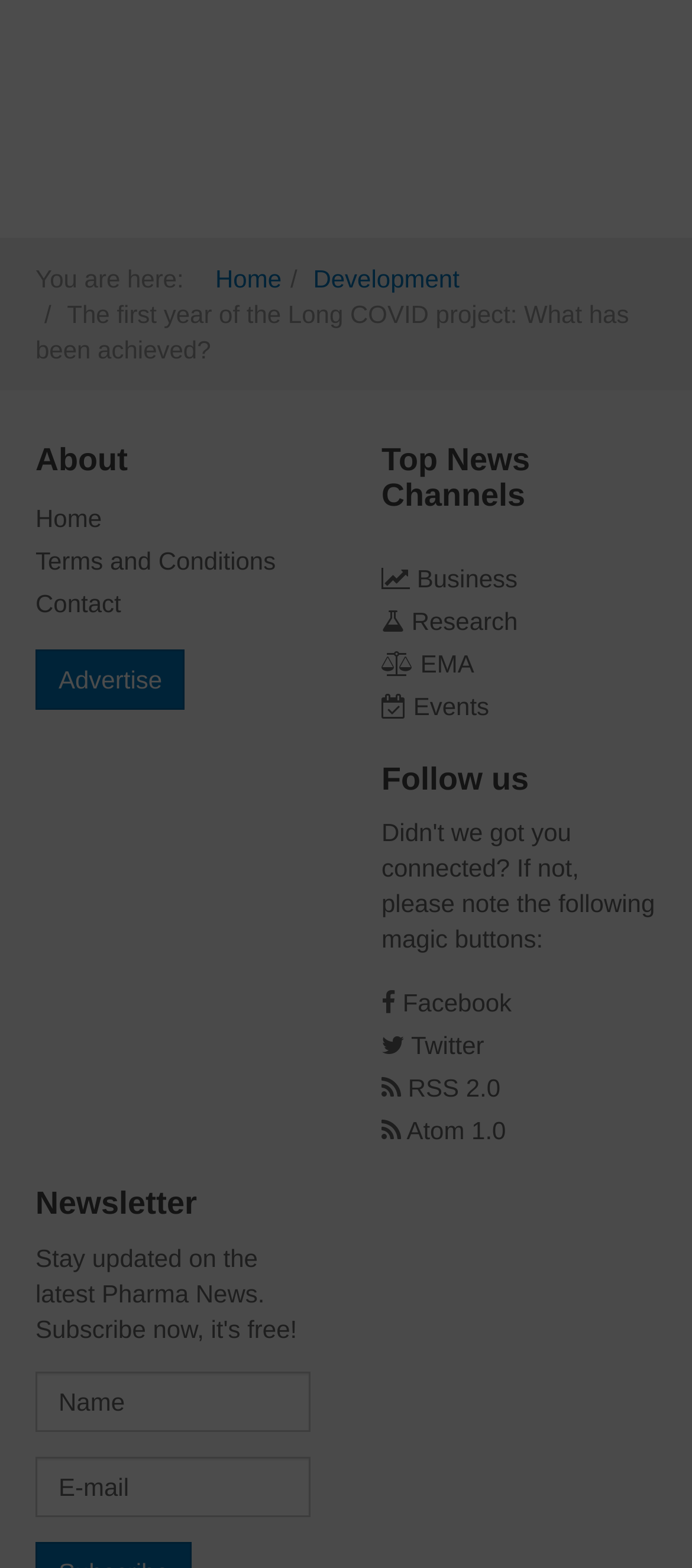What are the categories under Top News Channels?
Using the image, give a concise answer in the form of a single word or short phrase.

Business, Research, EMA, Events